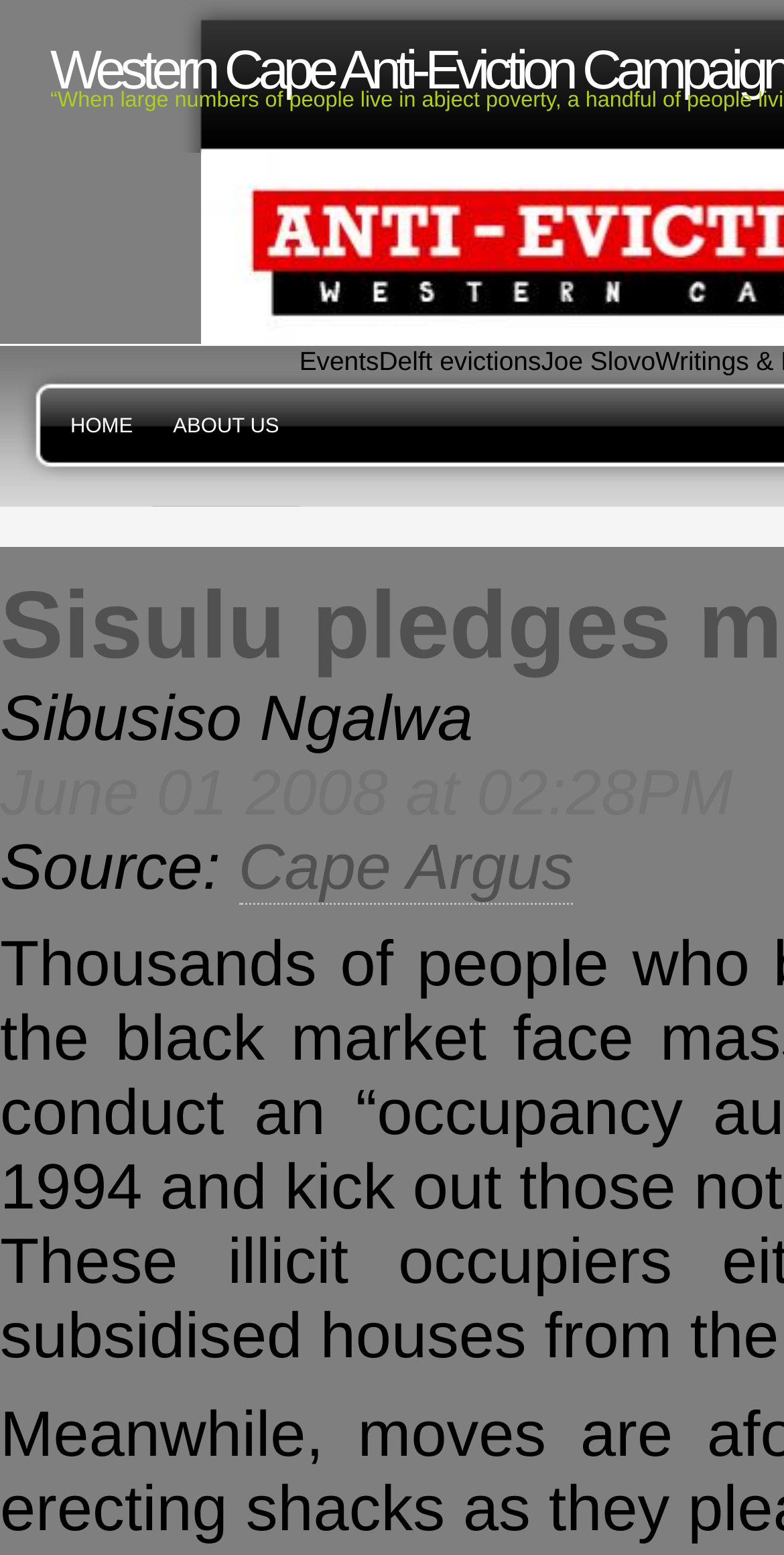Offer a meticulous description of the webpage's structure and content.

The webpage appears to be an article or news page from the Western Cape Anti-Eviction Campaign. At the top, there is a navigation menu with four links: "HOME", "ABOUT US", and two static text elements labeled "Events" and "Delft evictions", followed by "Joe Slovo". 

Below the navigation menu, there is an article or news section. The article title is not explicitly mentioned, but it seems to be related to Sisulu's pledge for mass RDP eviction, as indicated by the meta description. The article content is not directly mentioned in the accessibility tree, but there are some details about the author and publication. On the left side of the article section, there is the author's name, "Sibusiso Ngalwa". Below the author's name, there is a timestamp, "June 01 2008 at 02:28PM", indicating when the article was published. Further down, there is a source citation, "Source:", followed by a link to "Cape Argus", which is likely the original publication source of the article.